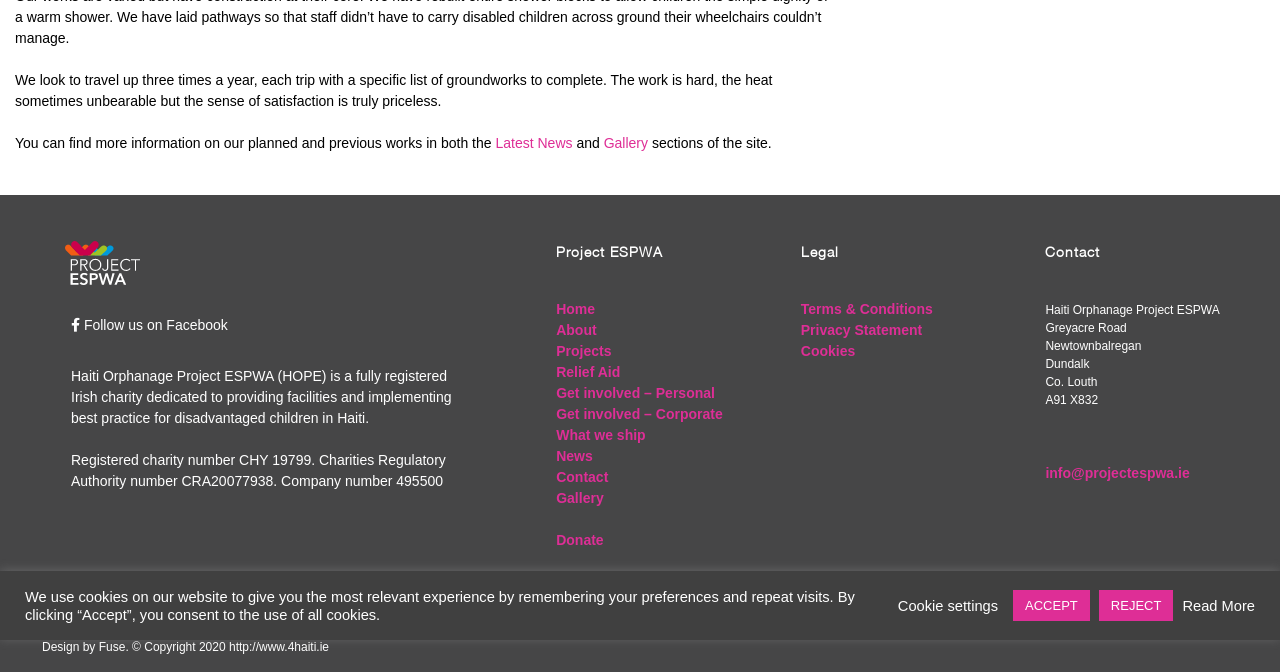Using the provided description: "What we ship", find the bounding box coordinates of the corresponding UI element. The output should be four float numbers between 0 and 1, in the format [left, top, right, bottom].

[0.435, 0.636, 0.504, 0.66]